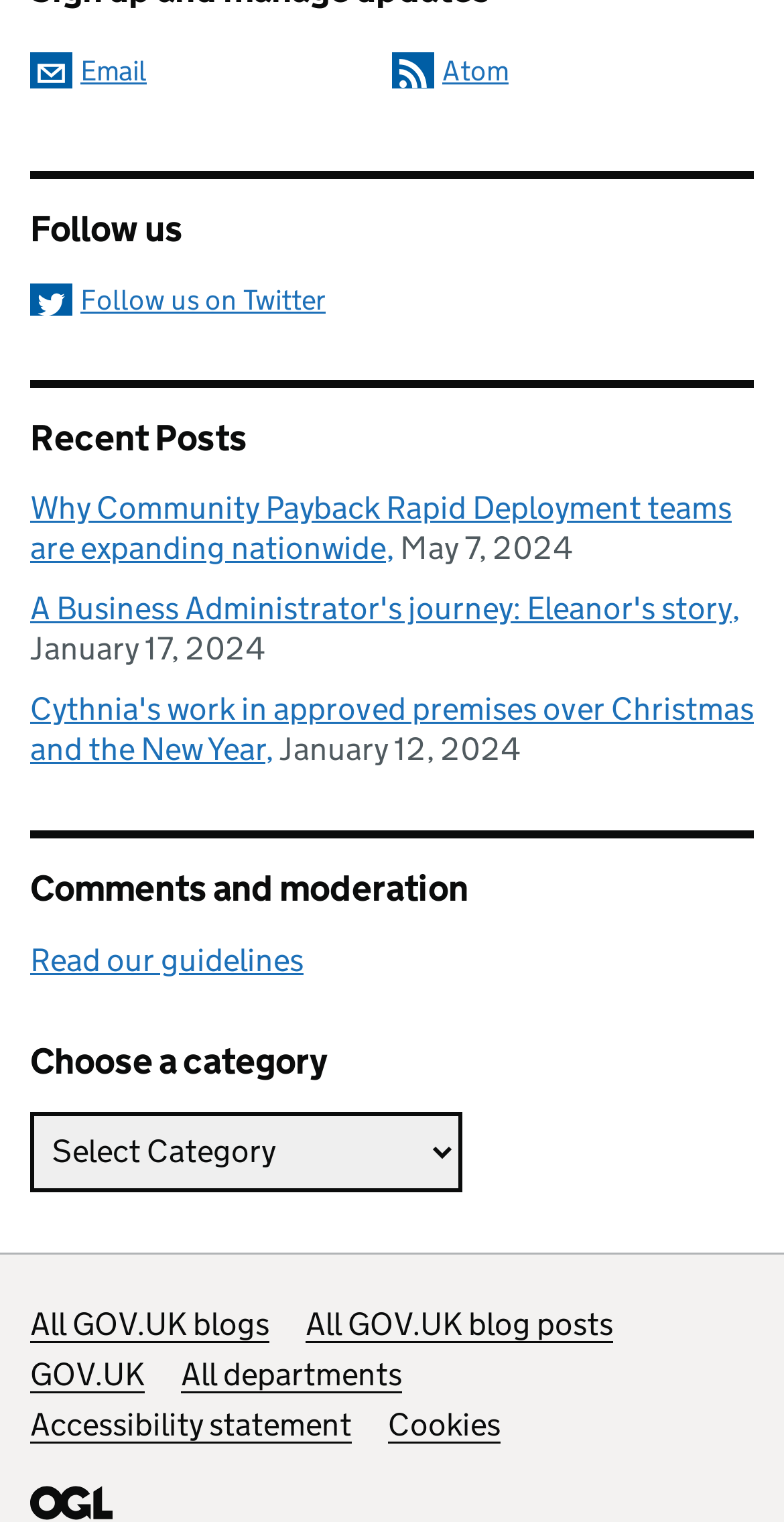Respond to the question with just a single word or phrase: 
What is the purpose of the 'Comments and moderation' section?

Guidelines for commenting